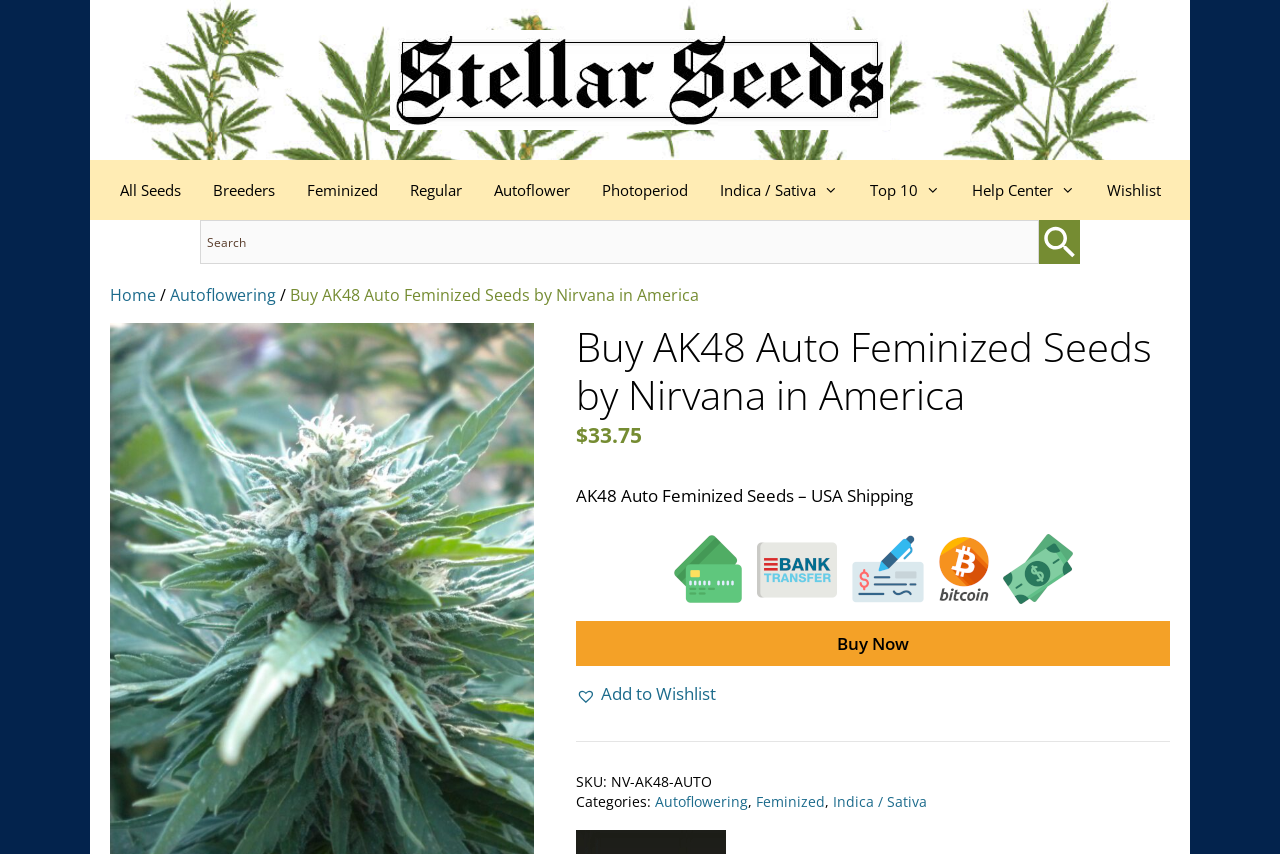What is the price of AK48 Auto Feminized Seeds? Using the information from the screenshot, answer with a single word or phrase.

$33.75